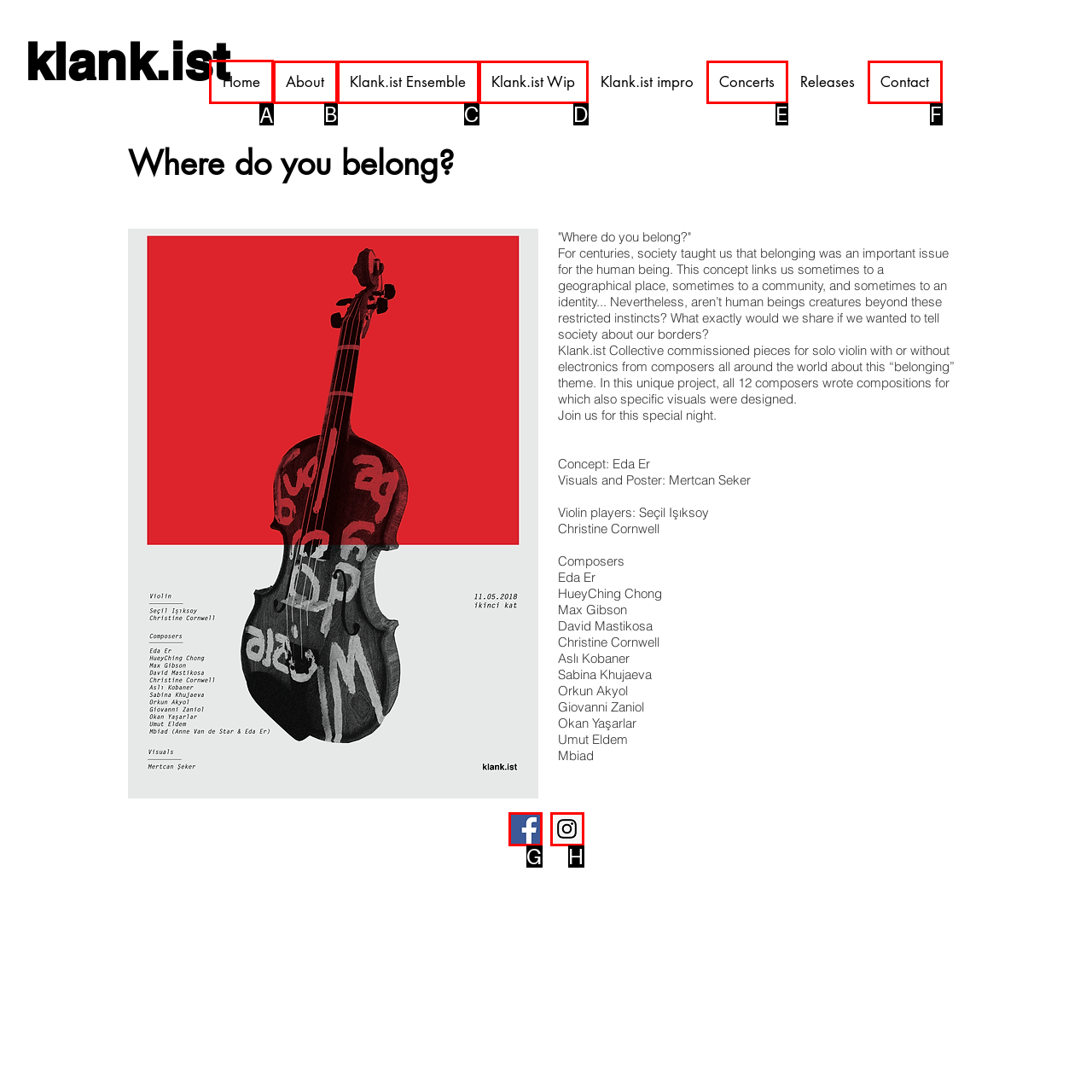Specify which element within the red bounding boxes should be clicked for this task: Click on the 'Home' link Respond with the letter of the correct option.

A